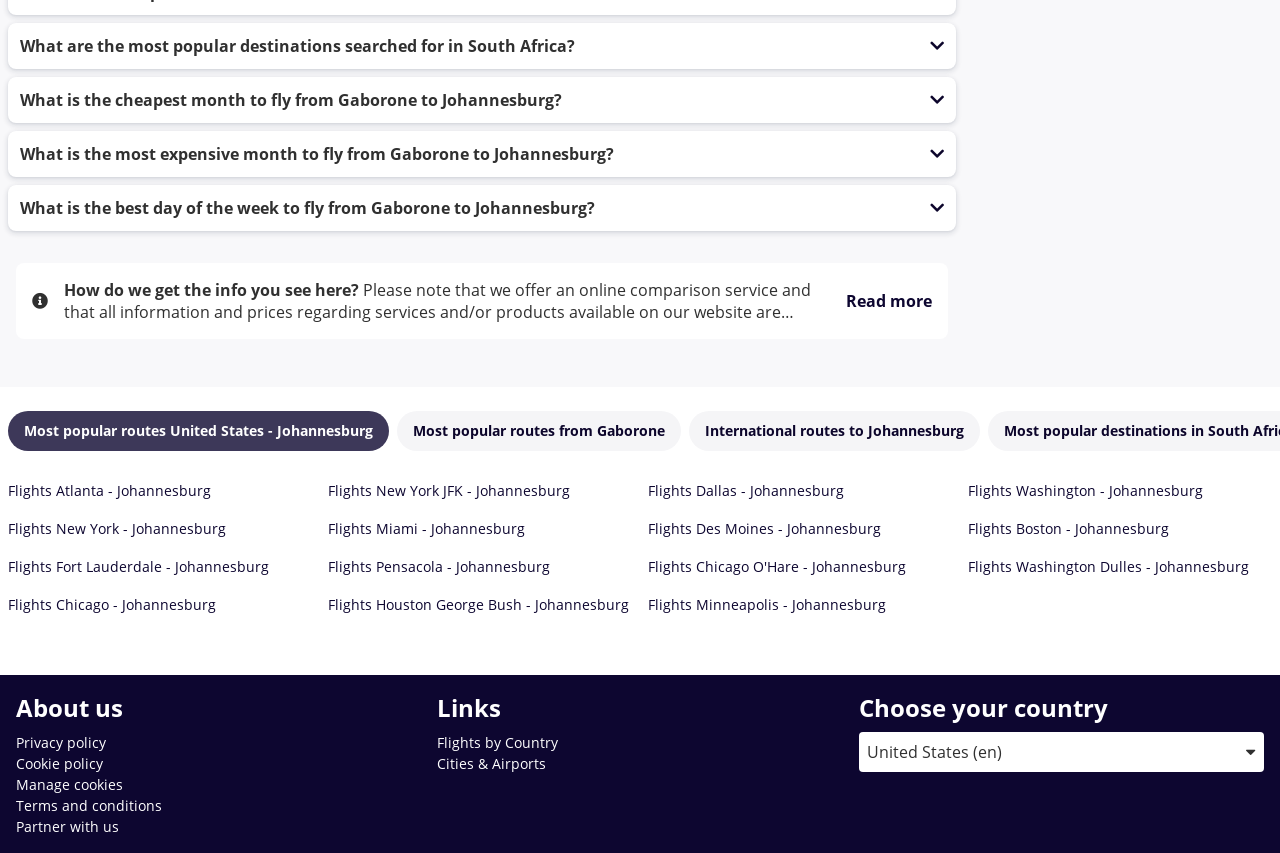Identify the bounding box coordinates of the clickable section necessary to follow the following instruction: "Click on 'Terms and Conditions'". The coordinates should be presented as four float numbers from 0 to 1, i.e., [left, top, right, bottom].

[0.111, 0.456, 0.241, 0.481]